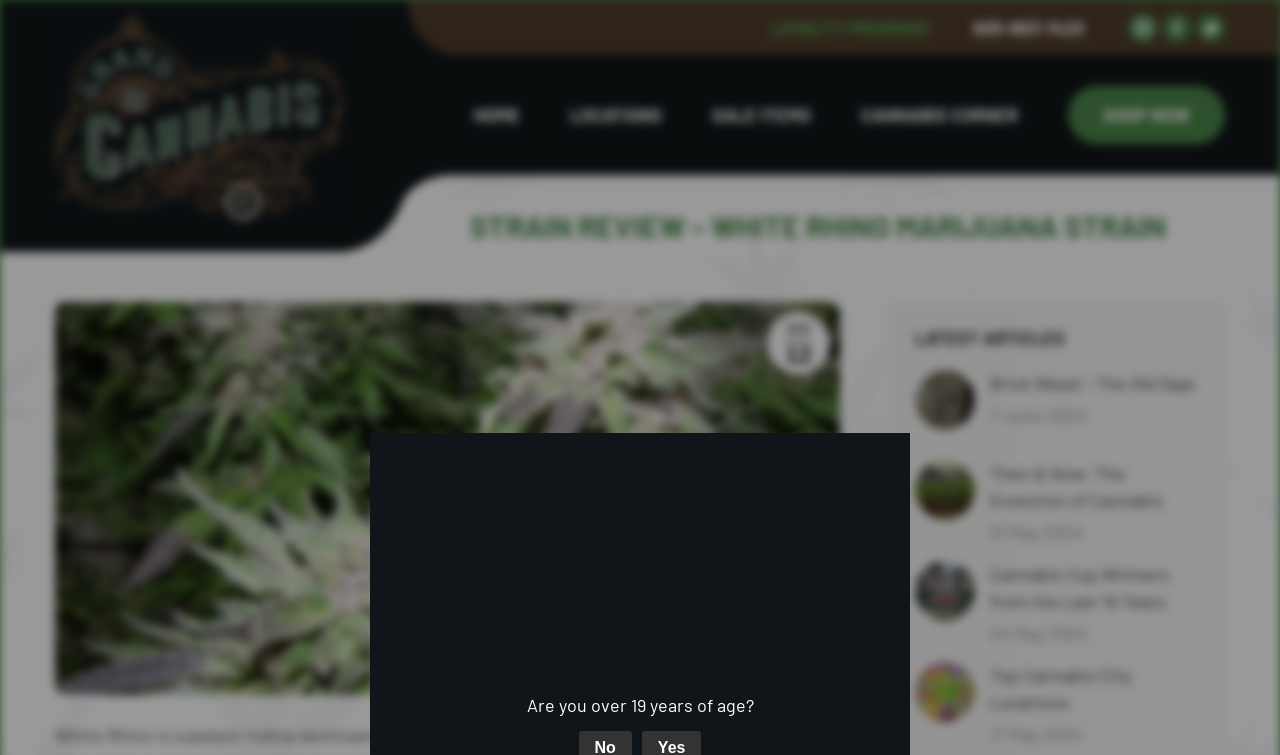Offer an in-depth caption of the entire webpage.

This webpage is about Grand Cannabis, a cannabis dispensary. At the top, there is an age verification prompt asking if the user is over 19 years old. Below this, there are several links to the company's social media pages, including Instagram, Facebook, and Twitter. 

To the left of the social media links, there is a logo image of Grand Cannabis. Below the logo, there is a navigation menu with links to different sections of the website, including Home, Locations, Sale Items, Cannabis Corner, and Shop Now.

The main content of the page is a strain review of the White Rhino marijuana strain, which includes an image of the strain and a brief description. Below this, there is a section titled "LATEST ARTICLES" with four articles listed. Each article has a post image, a title, and a date. The articles are about various cannabis-related topics, including brick weed, the evolution of cannabis cultivation, Cannabis Cup winners, and top cannabis city locations.

There are no images on the page that are not related to cannabis or the company's branding. The overall layout is organized, with clear headings and concise text.